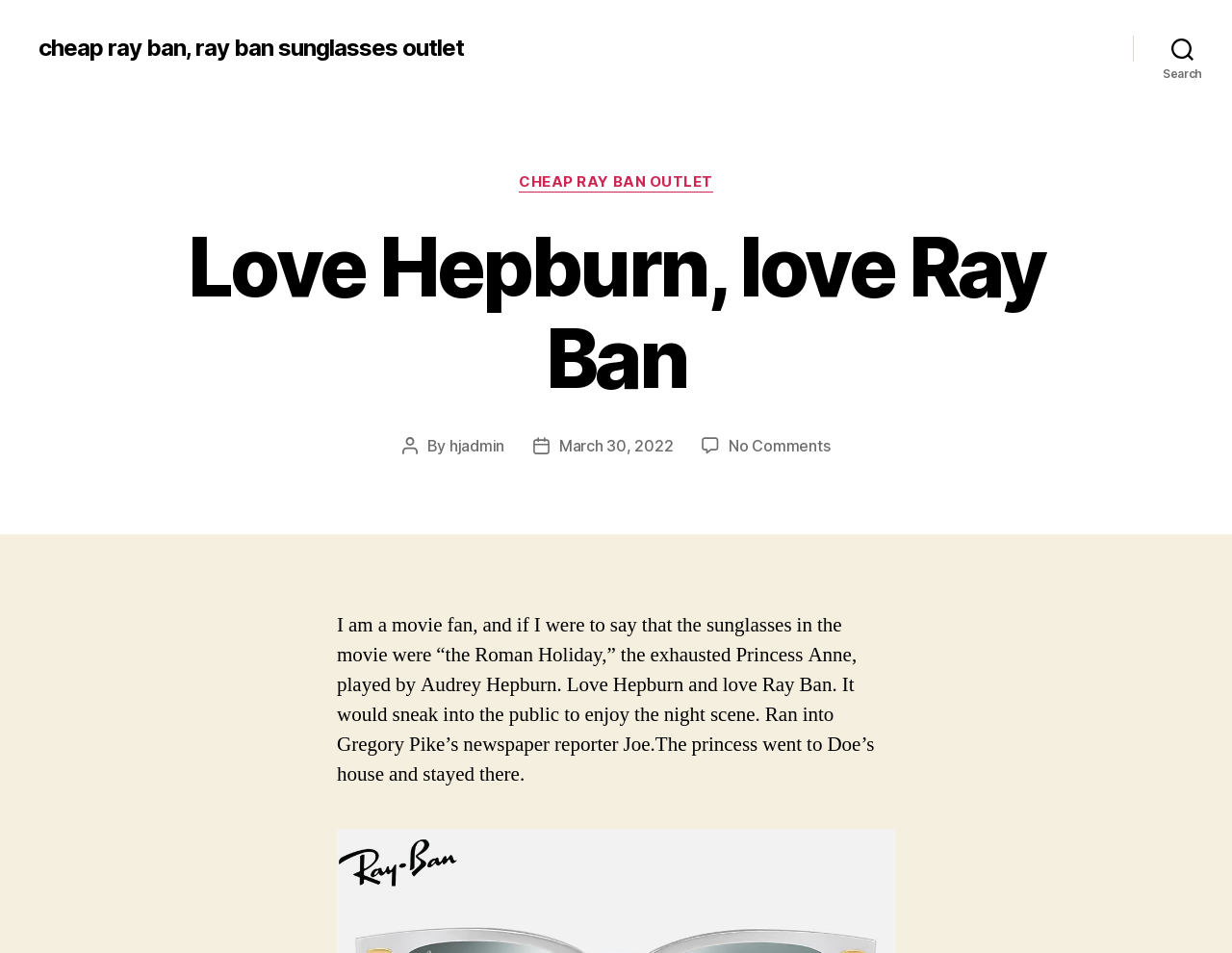Given the element description March 30, 2022, predict the bounding box coordinates for the UI element in the webpage screenshot. The format should be (top-left x, top-left y, bottom-right x, bottom-right y), and the values should be between 0 and 1.

[0.454, 0.458, 0.546, 0.478]